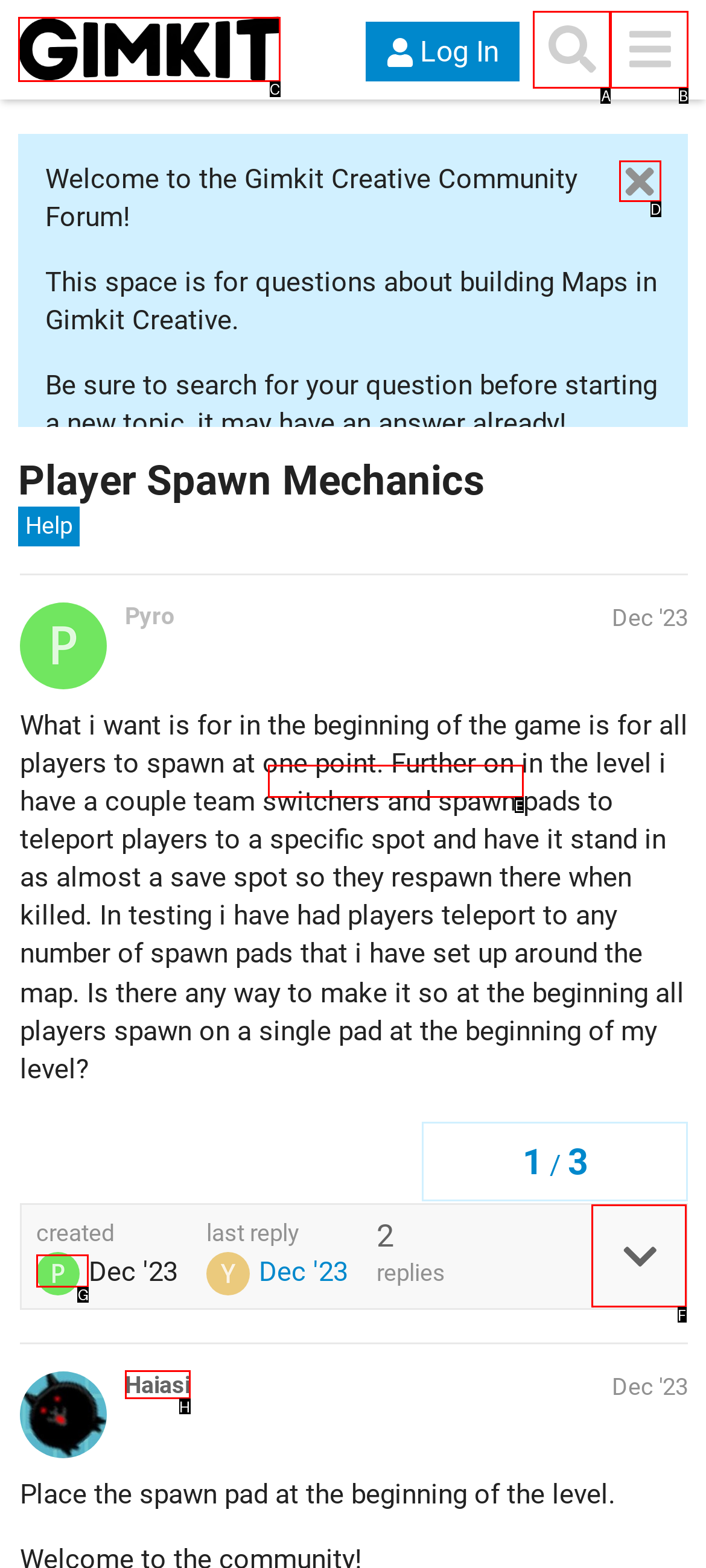What is the letter of the UI element you should click to Visit the Gimkit Creative community forum? Provide the letter directly.

C